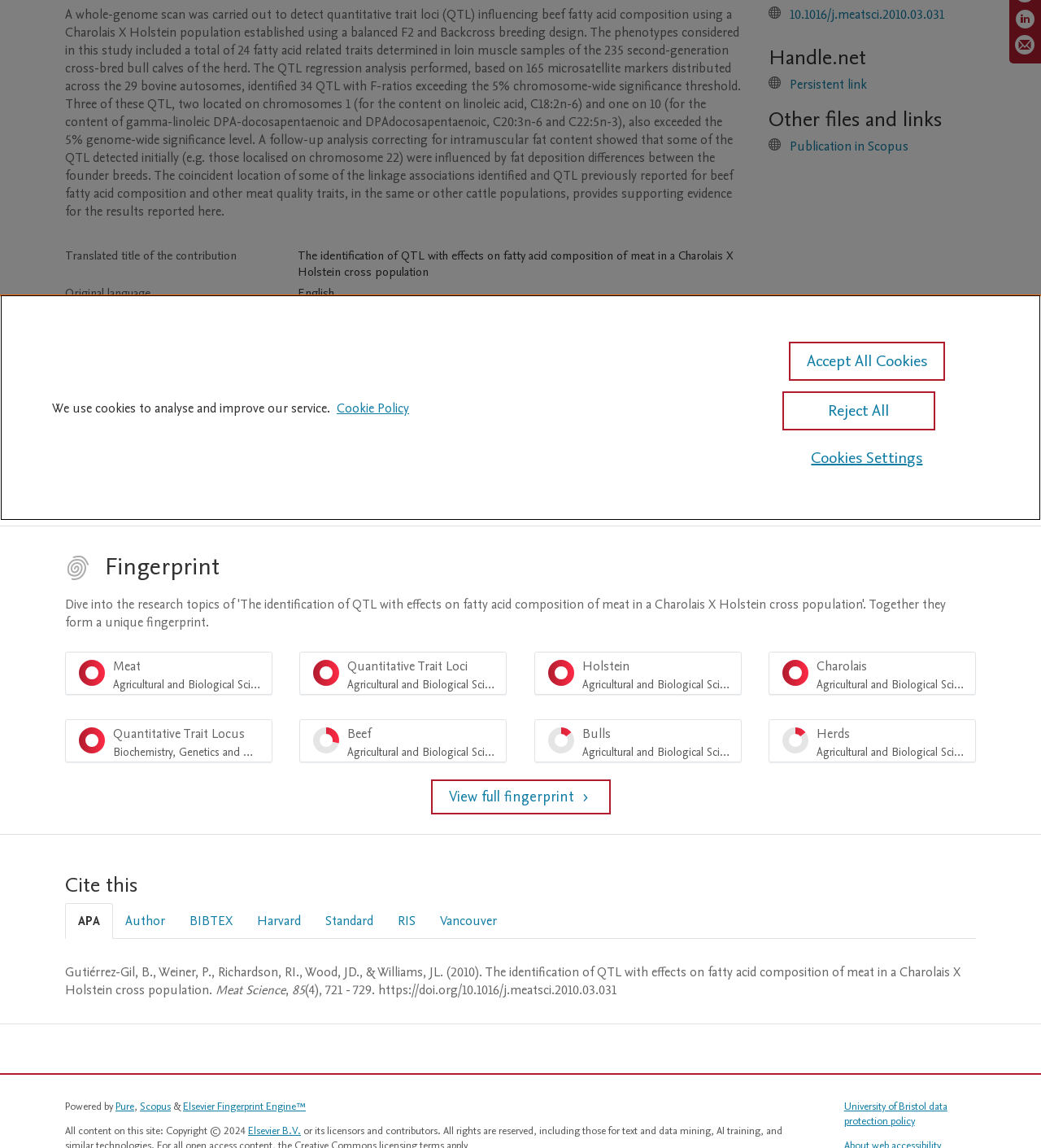Show the bounding box coordinates for the HTML element described as: "View full fingerprint".

[0.414, 0.679, 0.586, 0.71]